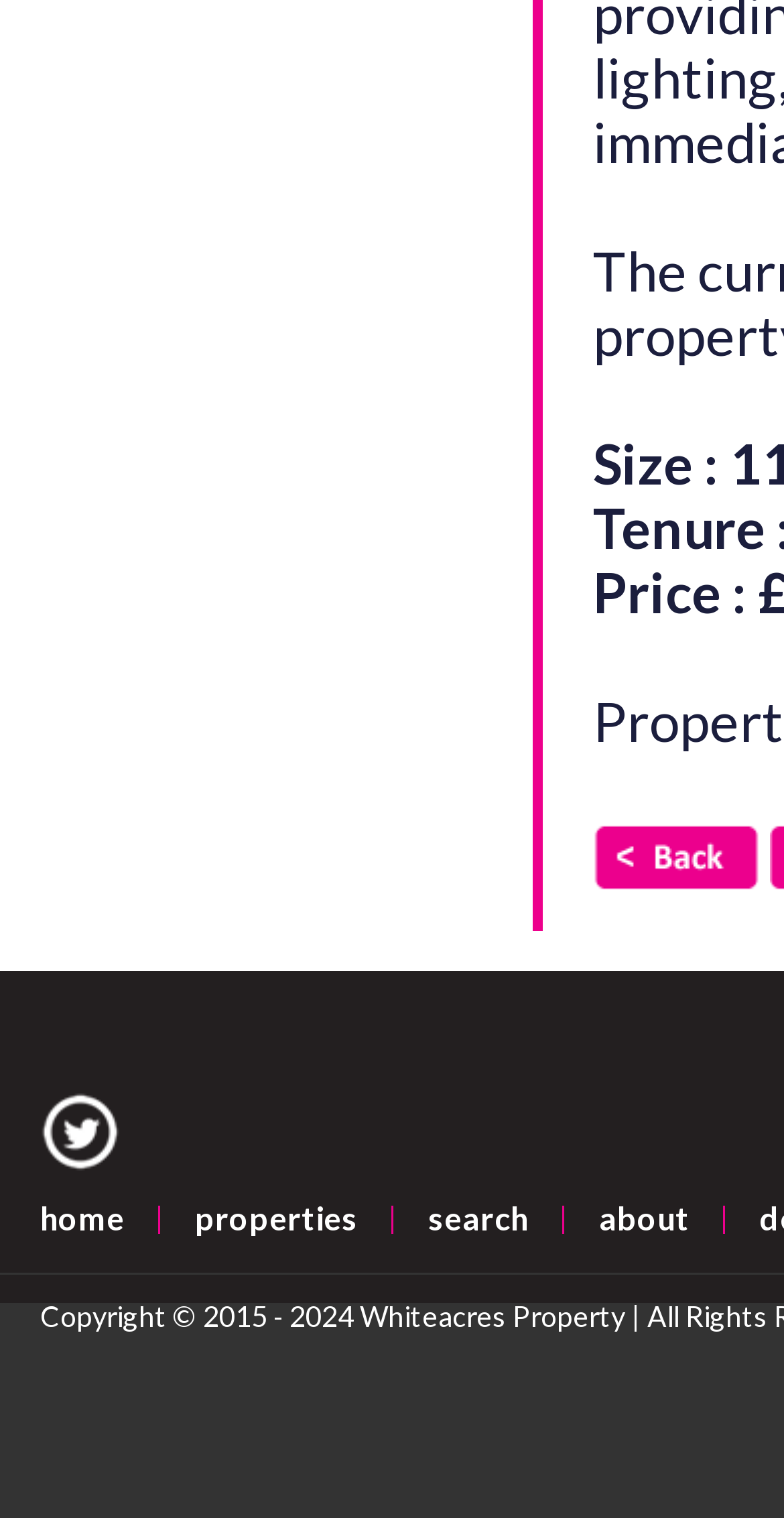What is the copyright symbol on the webpage?
Answer with a single word or short phrase according to what you see in the image.

©